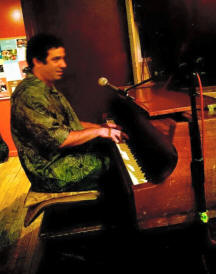Create a vivid and detailed description of the image.

The image captures a musician immersed in the performance at a lively venue. Sitting at a wooden piano, he plays passionately while a microphone is positioned in front of him, suggesting an engaging live musical session. The performer wears a patterned shirt that adds to the artistic atmosphere of the place, which is softly lit, creating a warm and inviting ambiance. The background hints at other patrons enjoying the music, enhancing the sense of community around this musical experience. This image likely represents an instructor or performer associated with music lessons, as indicated by the context provided, showcasing a moment that merges both teaching and live entertainment.